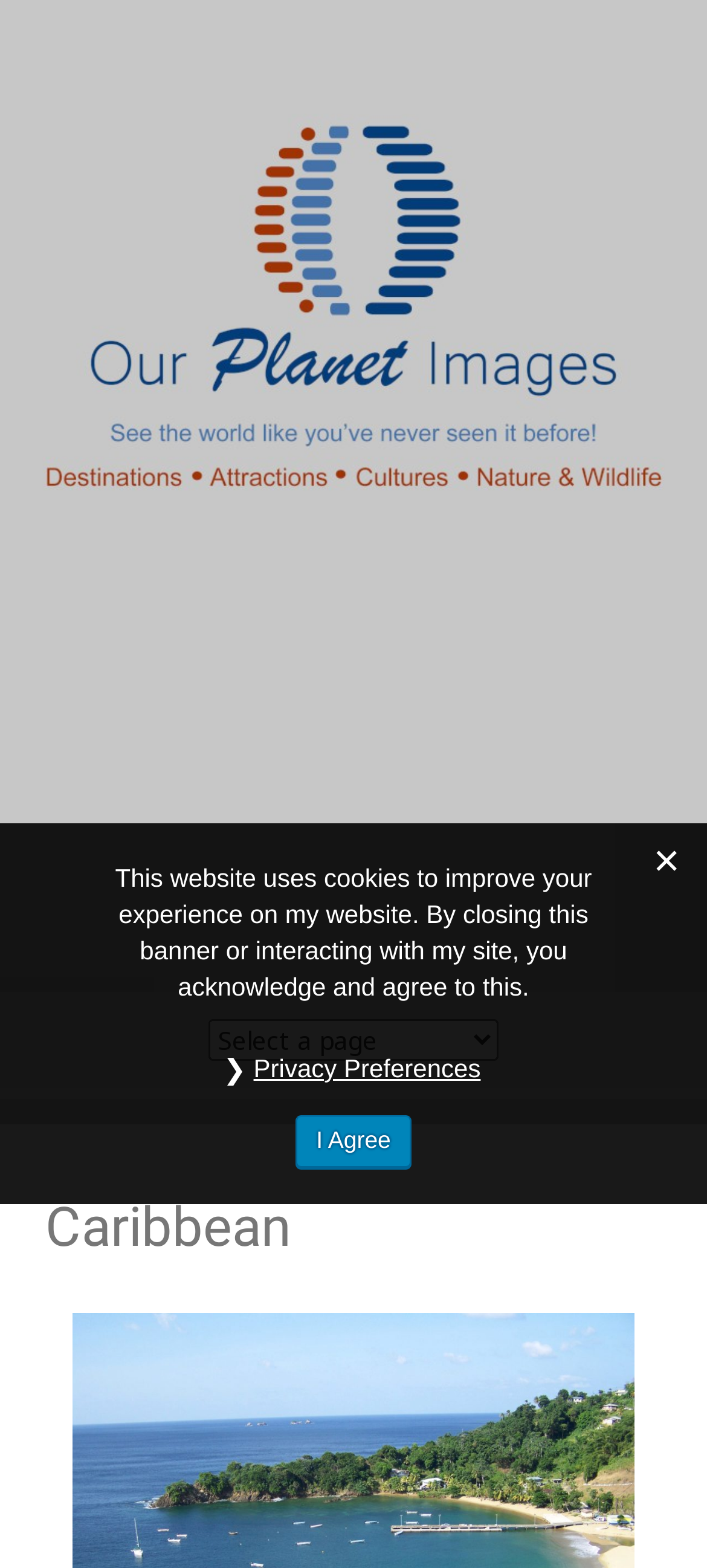Using the description "I Agree", locate and provide the bounding box of the UI element.

[0.419, 0.711, 0.581, 0.745]